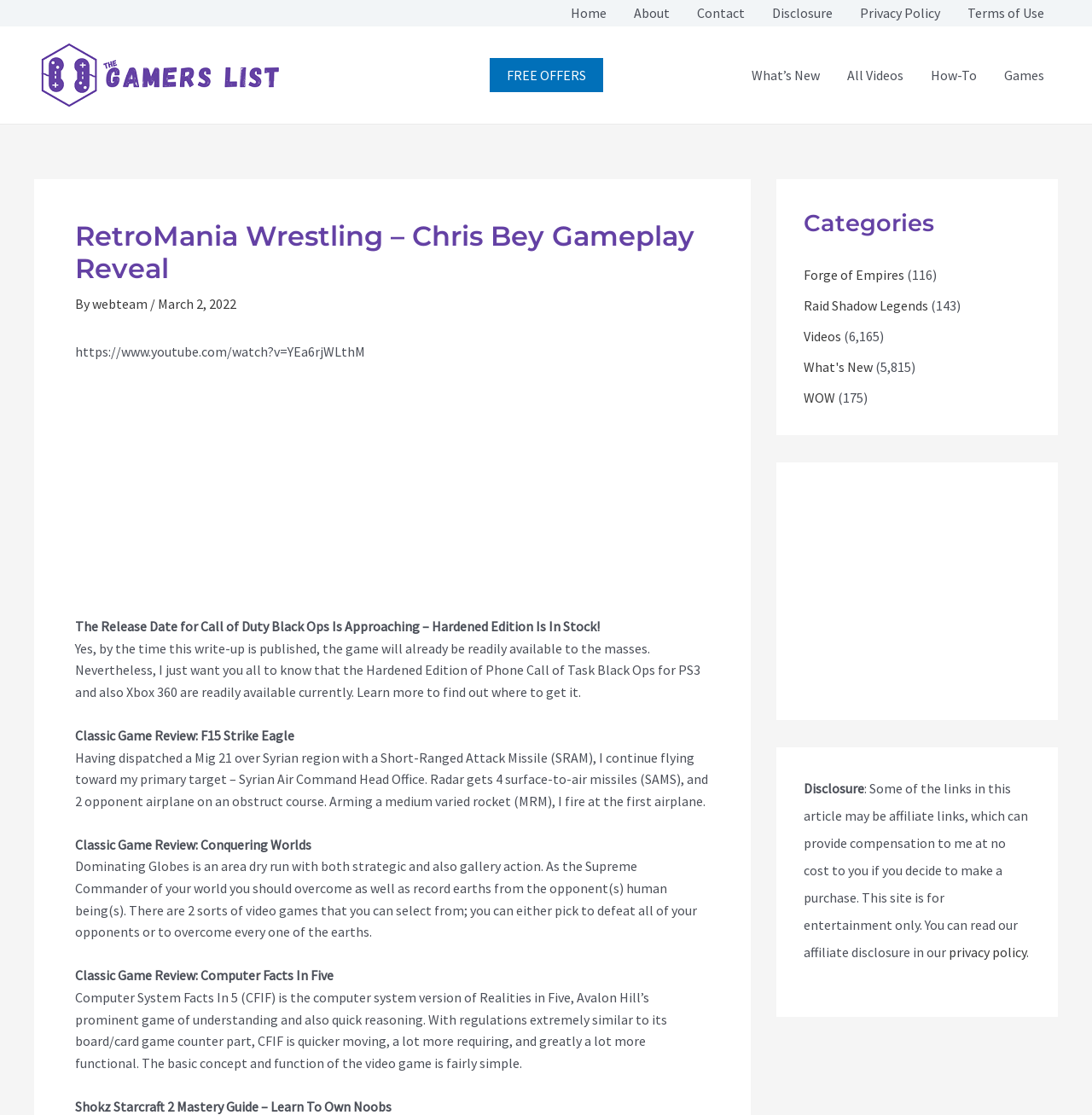Please specify the bounding box coordinates of the area that should be clicked to accomplish the following instruction: "go to home page". The coordinates should consist of four float numbers between 0 and 1, i.e., [left, top, right, bottom].

None